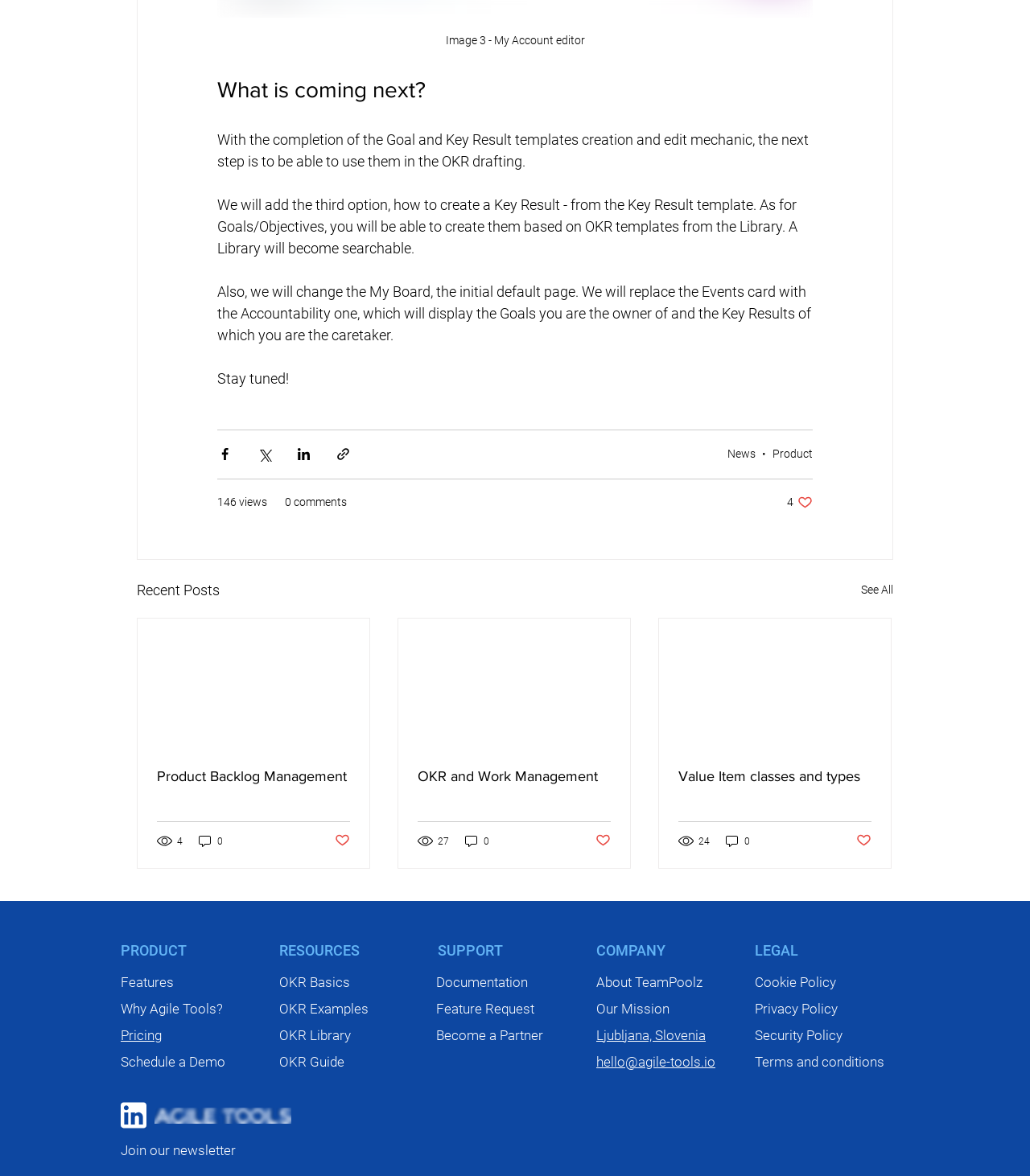Determine the bounding box coordinates for the area that should be clicked to carry out the following instruction: "Schedule a Demo".

[0.117, 0.896, 0.219, 0.909]